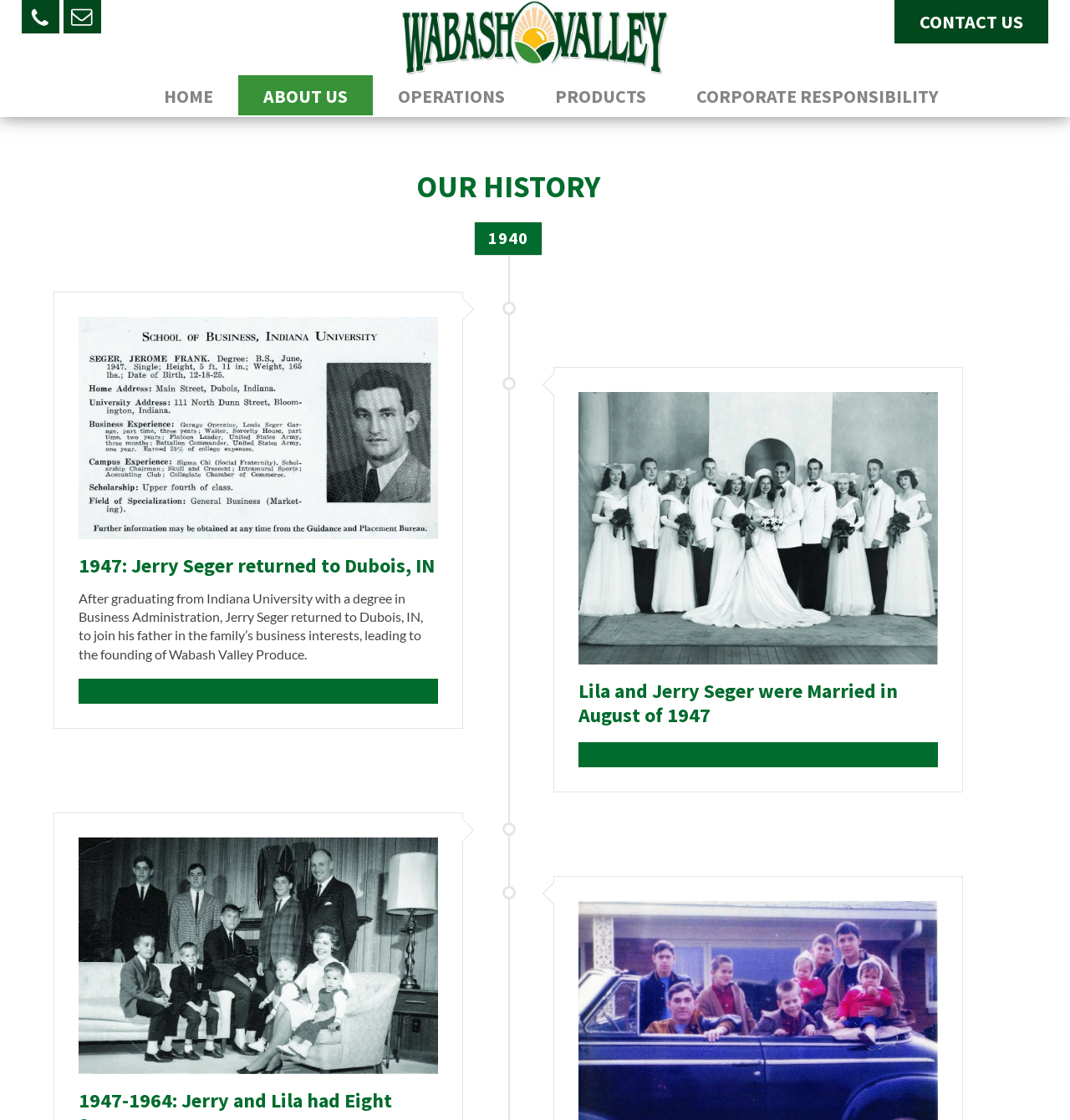Pinpoint the bounding box coordinates of the element to be clicked to execute the instruction: "Go to the 'ABOUT US' page".

[0.223, 0.067, 0.349, 0.104]